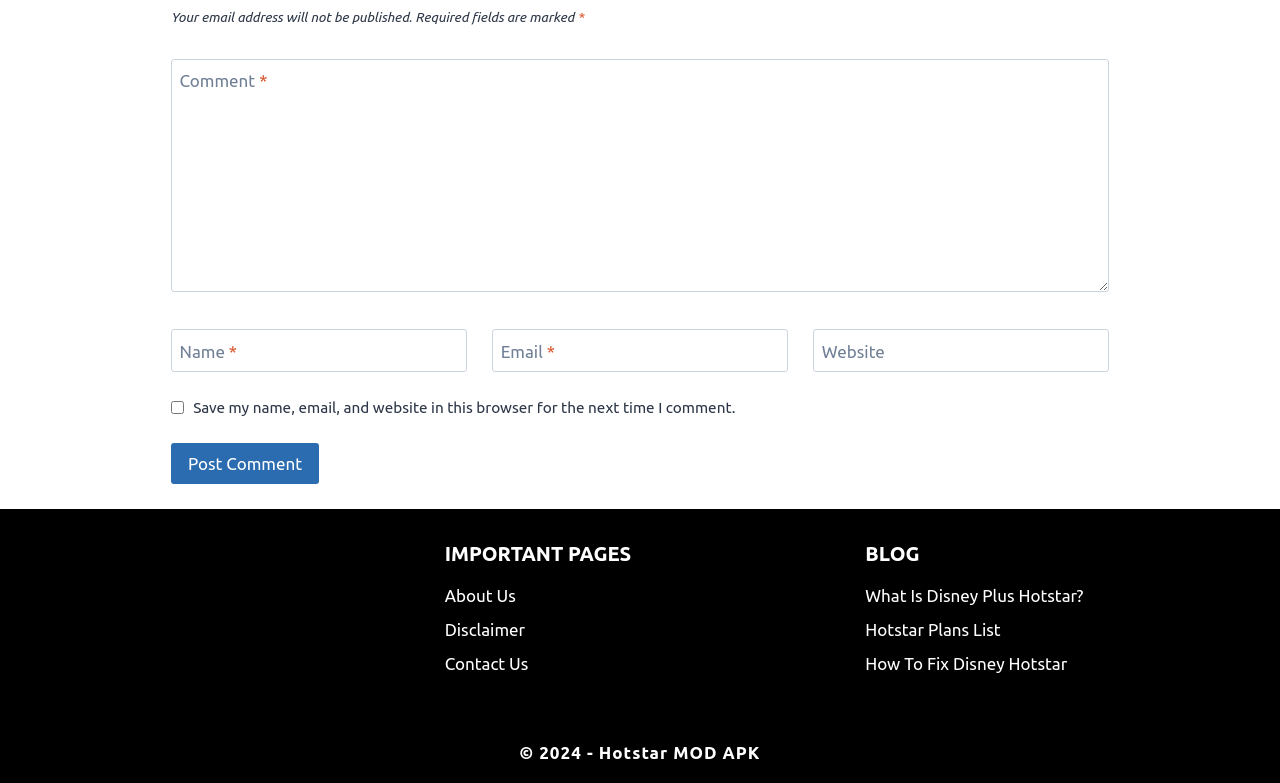How many links are under the 'IMPORTANT PAGES' heading?
Based on the screenshot, give a detailed explanation to answer the question.

The 'IMPORTANT PAGES' heading is located in the middle of the webpage, and below it are three links: 'About Us', 'Disclaimer', and 'Contact Us'.